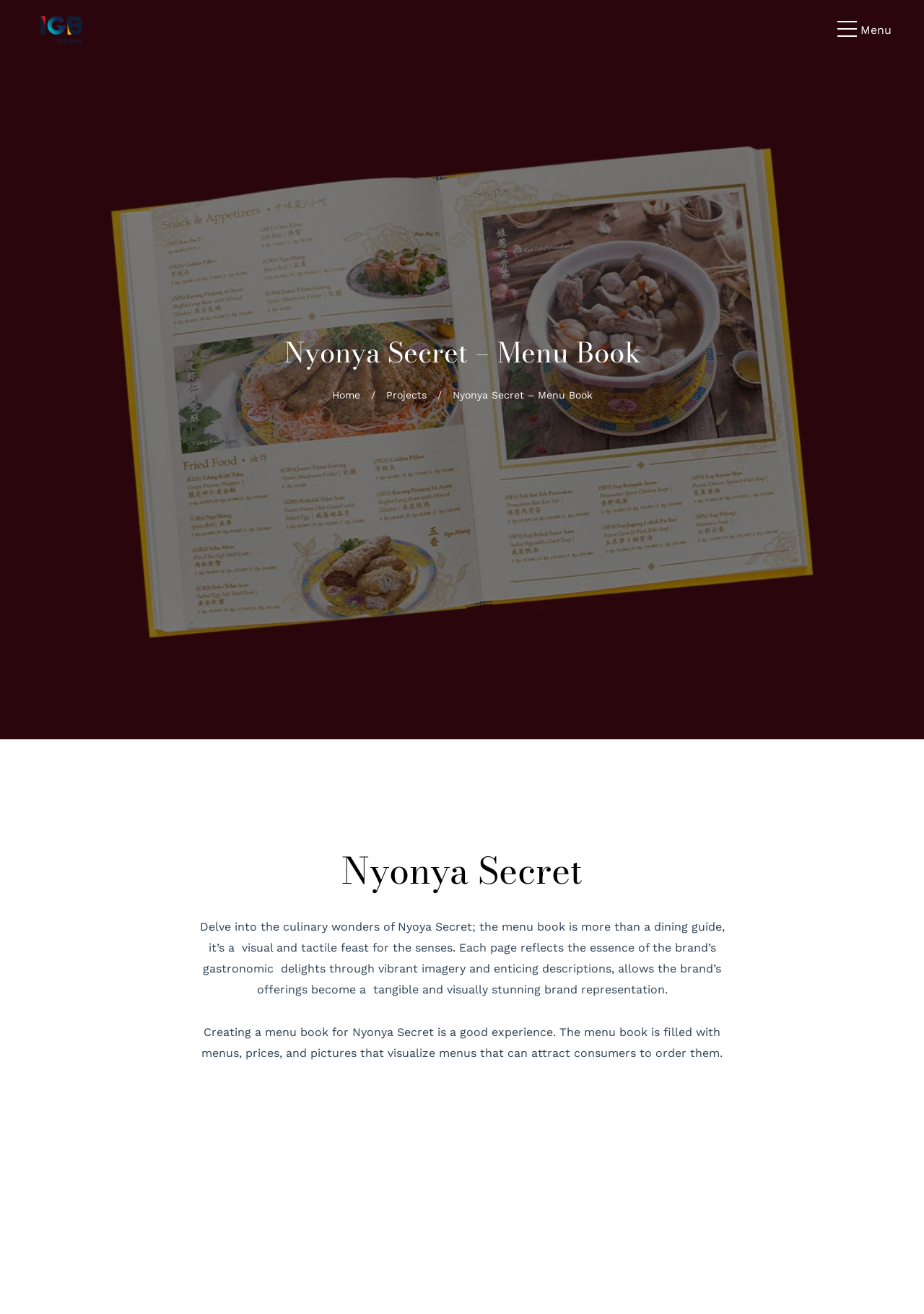Generate a comprehensive description of the webpage content.

The webpage is about Nyonya Secret, a culinary brand, and its menu book. At the top left corner, there is a link to "IGB Media" accompanied by an image of the same name. Below this, there is a heading that reads "Nyonya Secret – Menu Book". 

To the right of this heading, there are navigation links, including "Home", a separator, and "Projects". Further to the right, there is another heading that reads "Nyonya Secret – Menu Book" again. 

Below these navigation links, there is a large heading that reads "Nyonya Secret". Underneath this heading, there are three paragraphs of text that describe the culinary wonders of Nyonya Secret and the menu book. The text explains that the menu book is a visual and tactile feast, with vibrant imagery and enticing descriptions that reflect the essence of the brand's gastronomic delights. 

At the bottom right corner, there are six social media links, represented by icons. Overall, the webpage has a clean and organized layout, with clear headings and concise text that effectively communicates the brand's message.